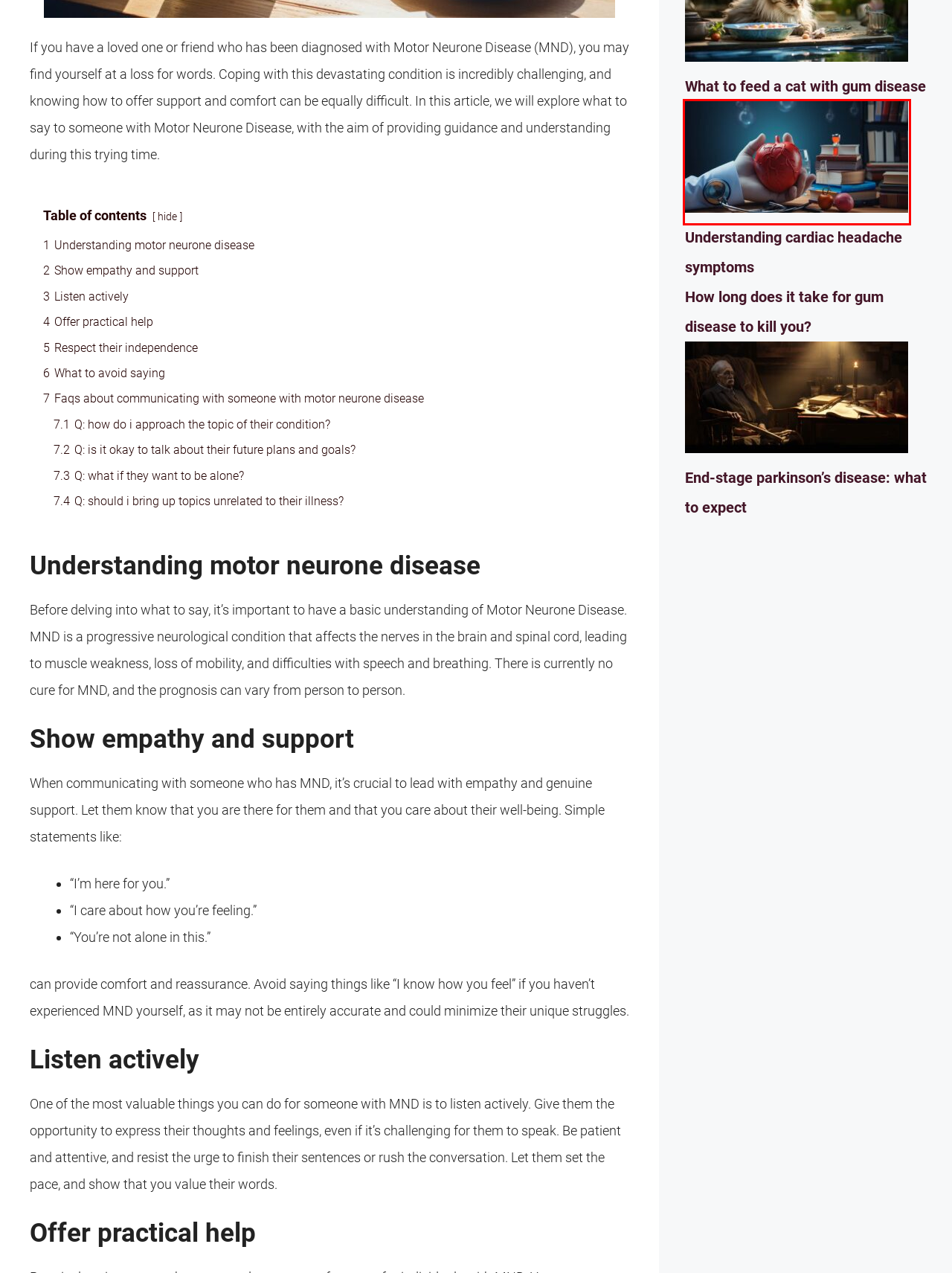You are given a screenshot of a webpage with a red bounding box around an element. Choose the most fitting webpage description for the page that appears after clicking the element within the red bounding box. Here are the candidates:
A. How long does it take for gum disease to kill you? • Idahot Thailand
B. Understanding cardiac headache symptoms • Idahot Thailand
C. End-stage parkinson's disease: what to expect • Idahot Thailand
D. Arthur • Idahot Thailand
E. Editorial • Idahot Thailand
F. How to talk to someone with motor neurone disease • Idahot Thailand
G. Symptoms of honey allergy • Idahot Thailand
H. Regulations • Idahot Thailand

B